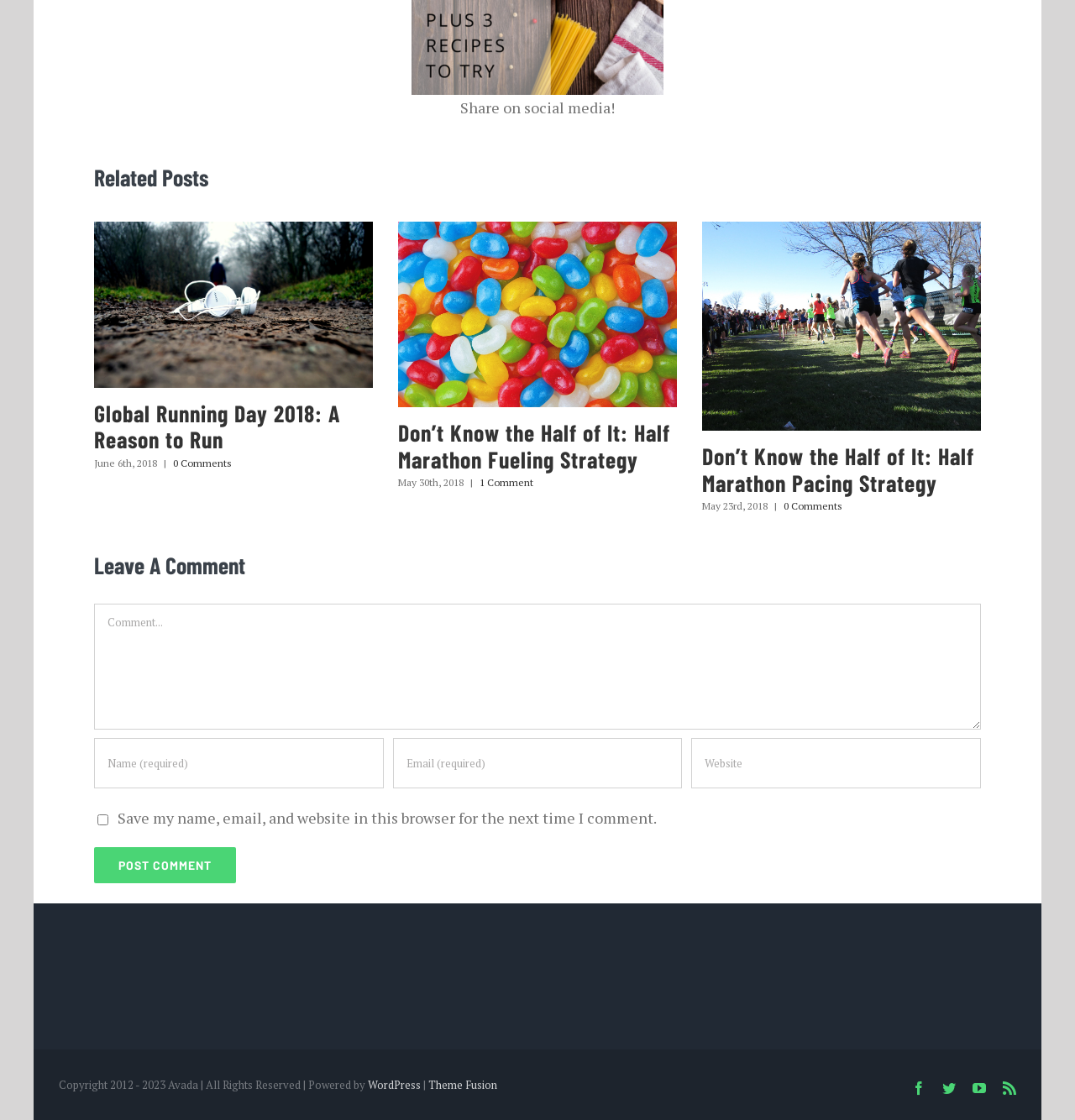Locate the bounding box coordinates of the clickable region to complete the following instruction: "Read 'Global Running Day 2018: A Reason to Run'."

[0.088, 0.198, 0.347, 0.346]